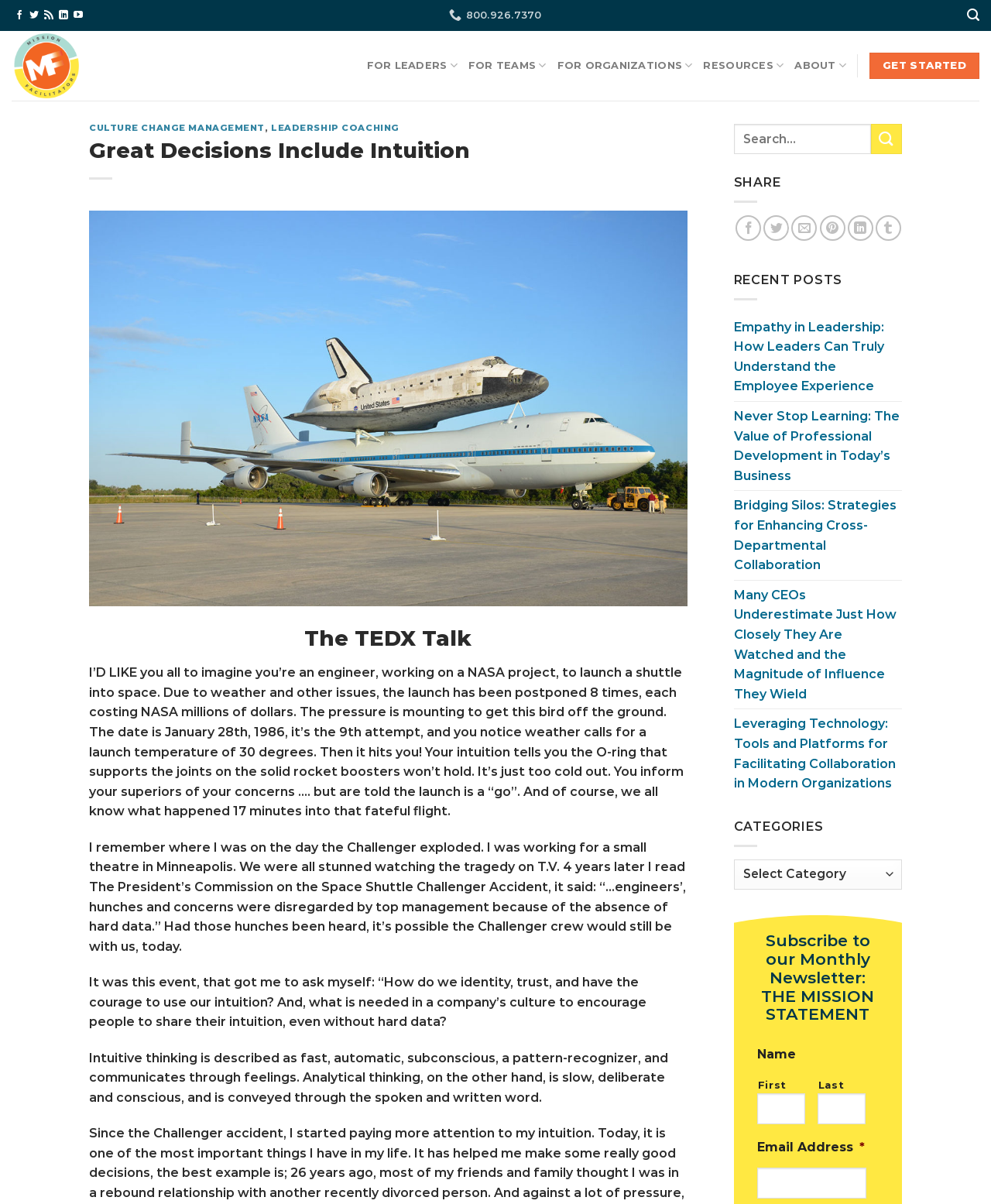Look at the image and answer the question in detail:
What is the purpose of the search box?

The search box, located in the top-right corner of the webpage, allows users to search the website for specific content, as indicated by the searchbox element with ID 710 and the button element with ID 711.